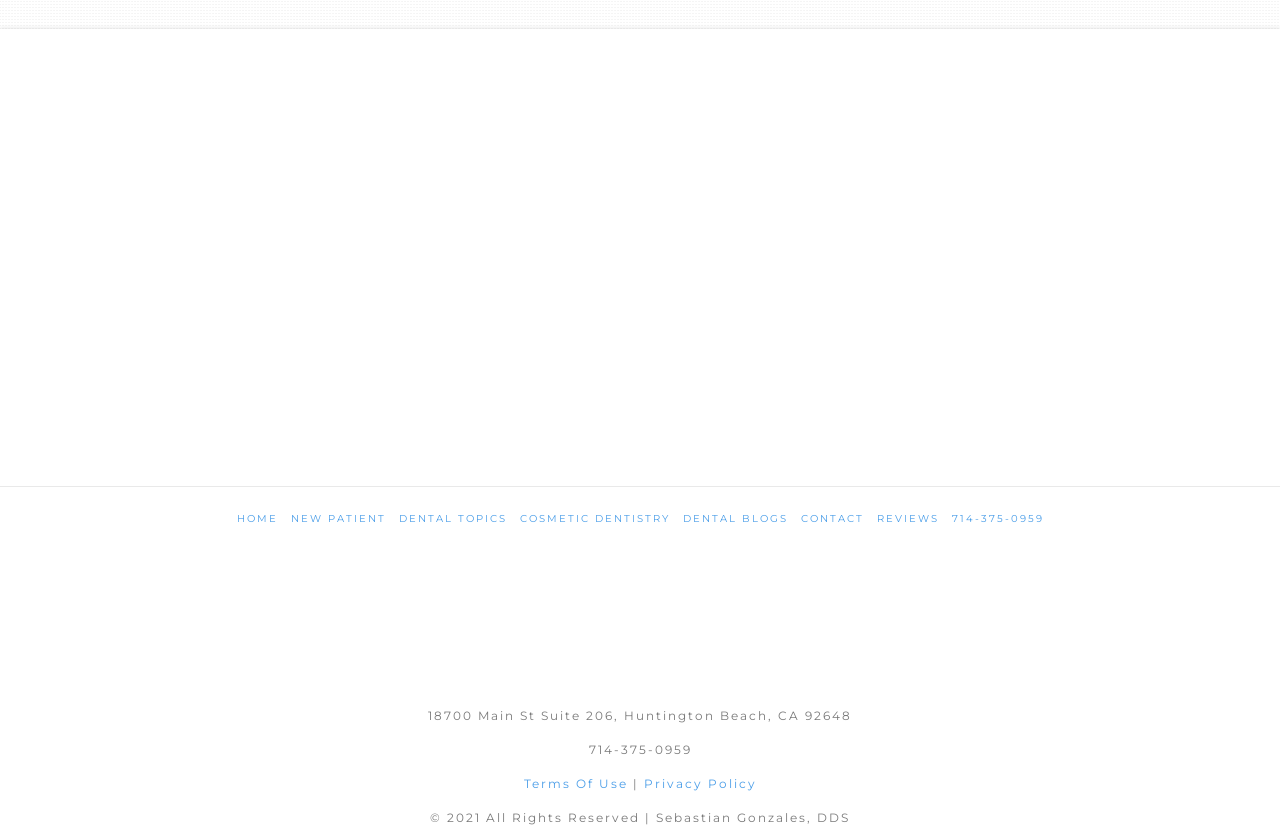Determine the bounding box coordinates of the target area to click to execute the following instruction: "read DENTAL TOPICS."

[0.311, 0.613, 0.396, 0.628]